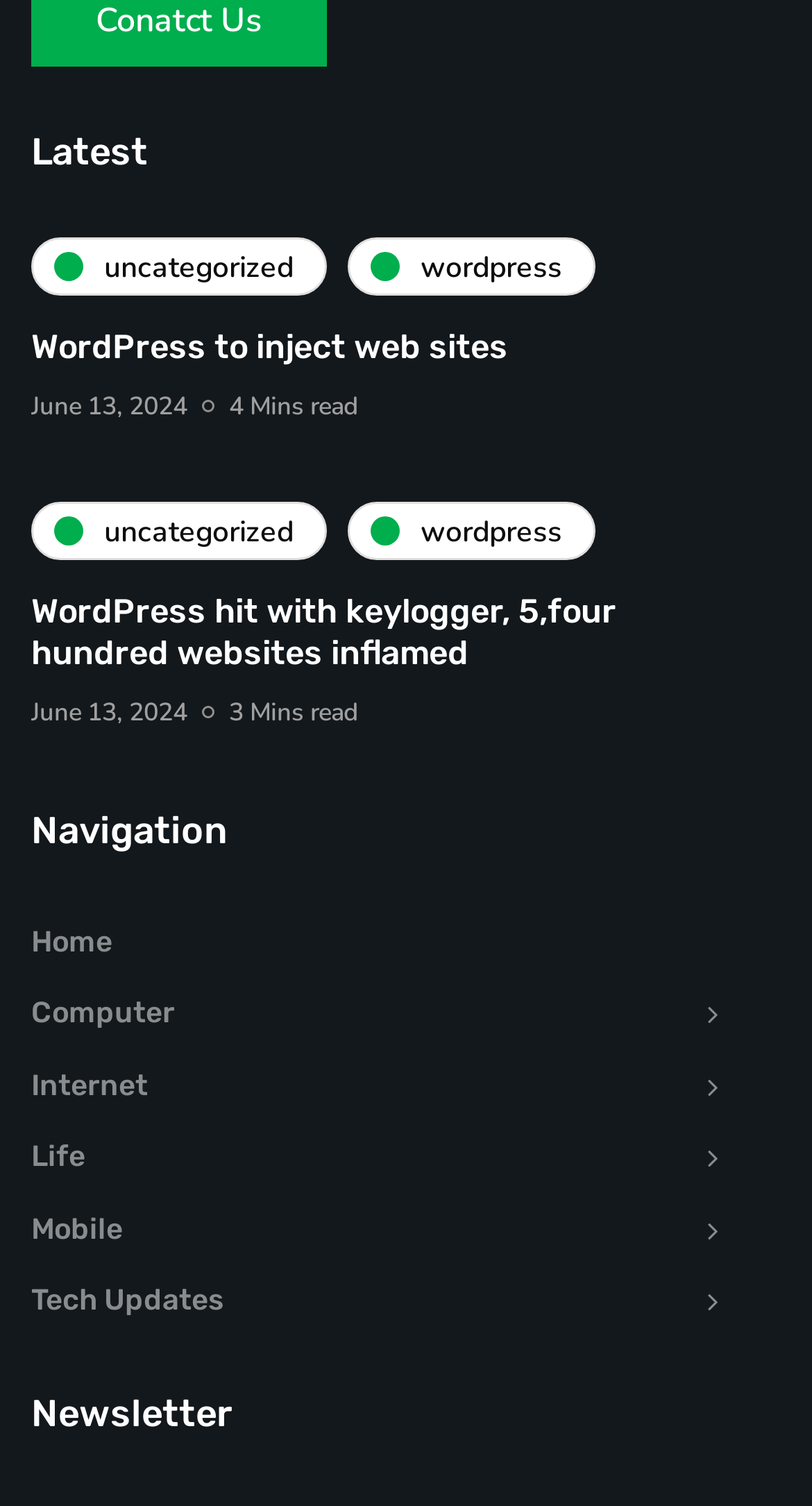Locate the UI element that matches the description WordPress to inject web sites in the webpage screenshot. Return the bounding box coordinates in the format (top-left x, top-left y, bottom-right x, bottom-right y), with values ranging from 0 to 1.

[0.038, 0.217, 0.626, 0.244]